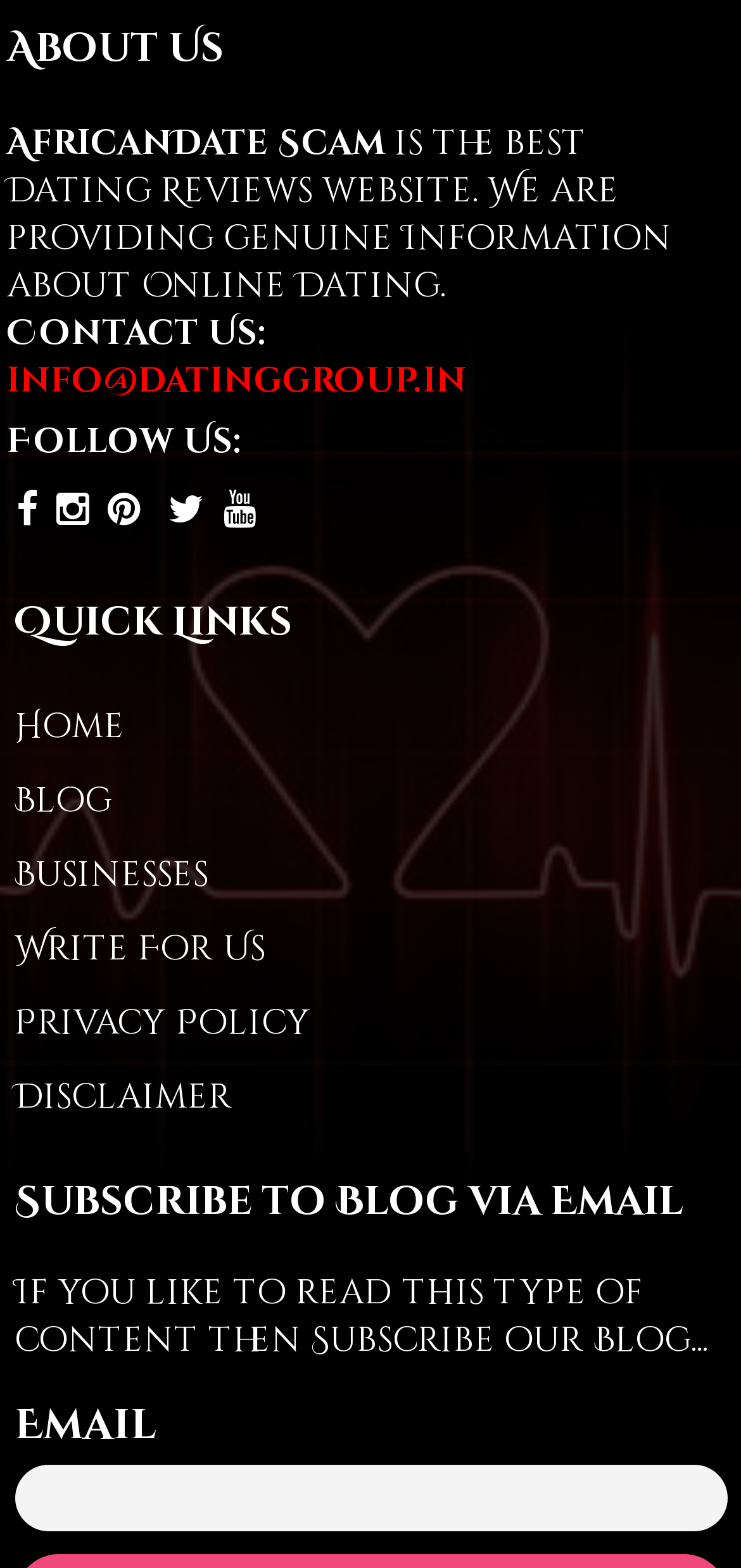Locate the bounding box of the UI element described by: "parent_node: Follow Us:" in the given webpage screenshot.

[0.064, 0.297, 0.133, 0.354]